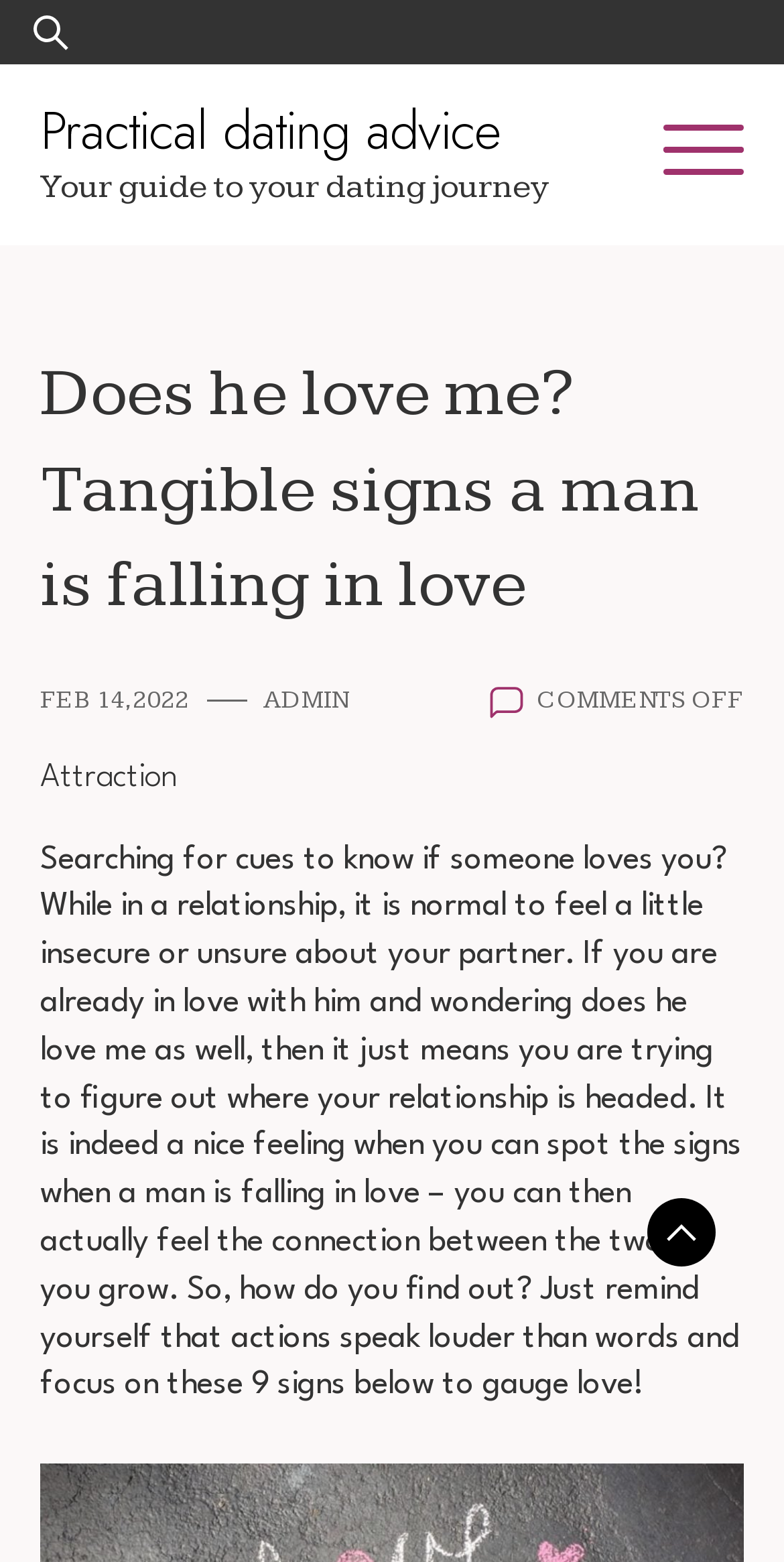What is the date of the article?
Answer the question with detailed information derived from the image.

The webpage contains a link with the text 'FEB 14, 2022', which appears to be the date the article was published or last updated.